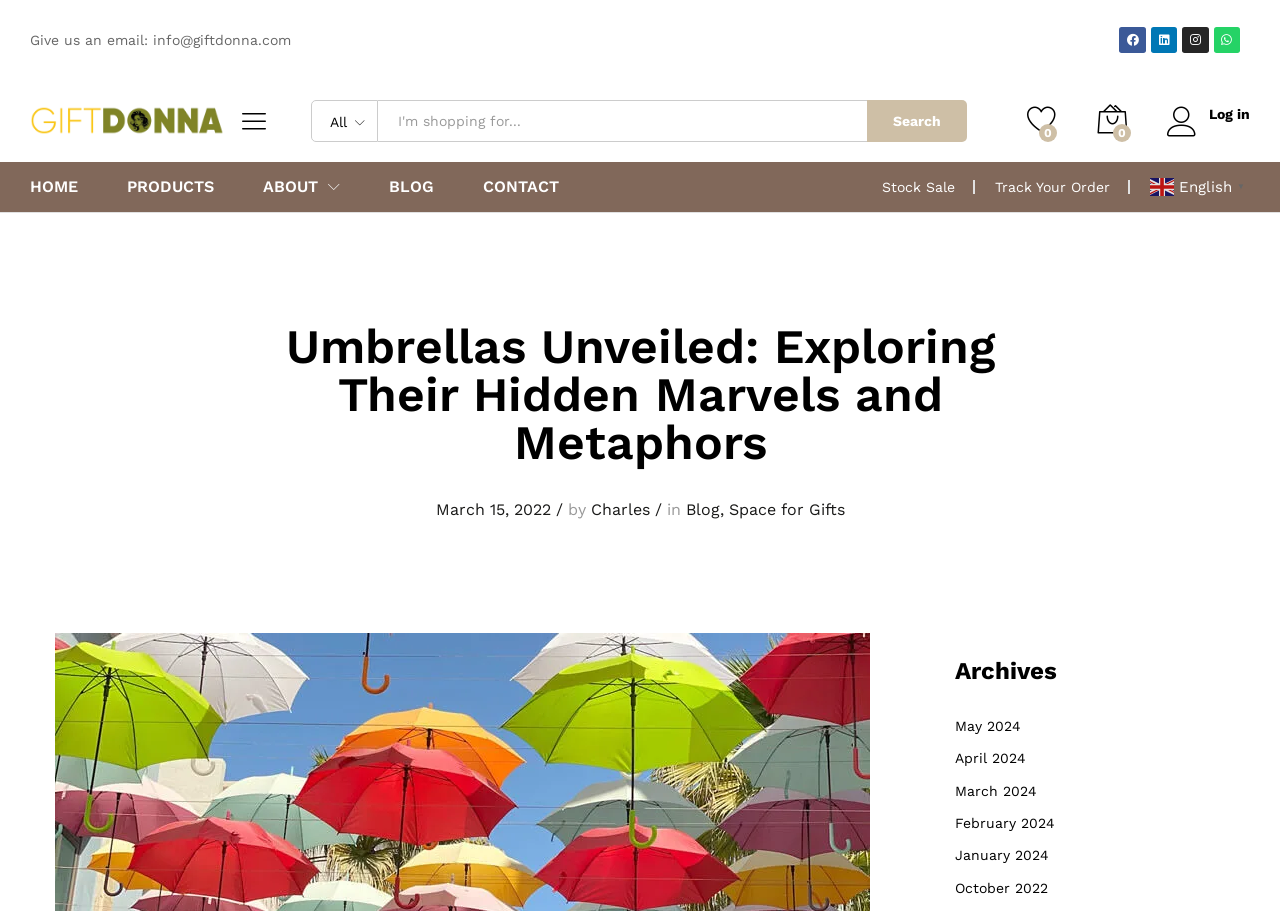Can you extract the headline from the webpage for me?

Umbrellas Unveiled: Exploring Their Hidden Marvels and Metaphors